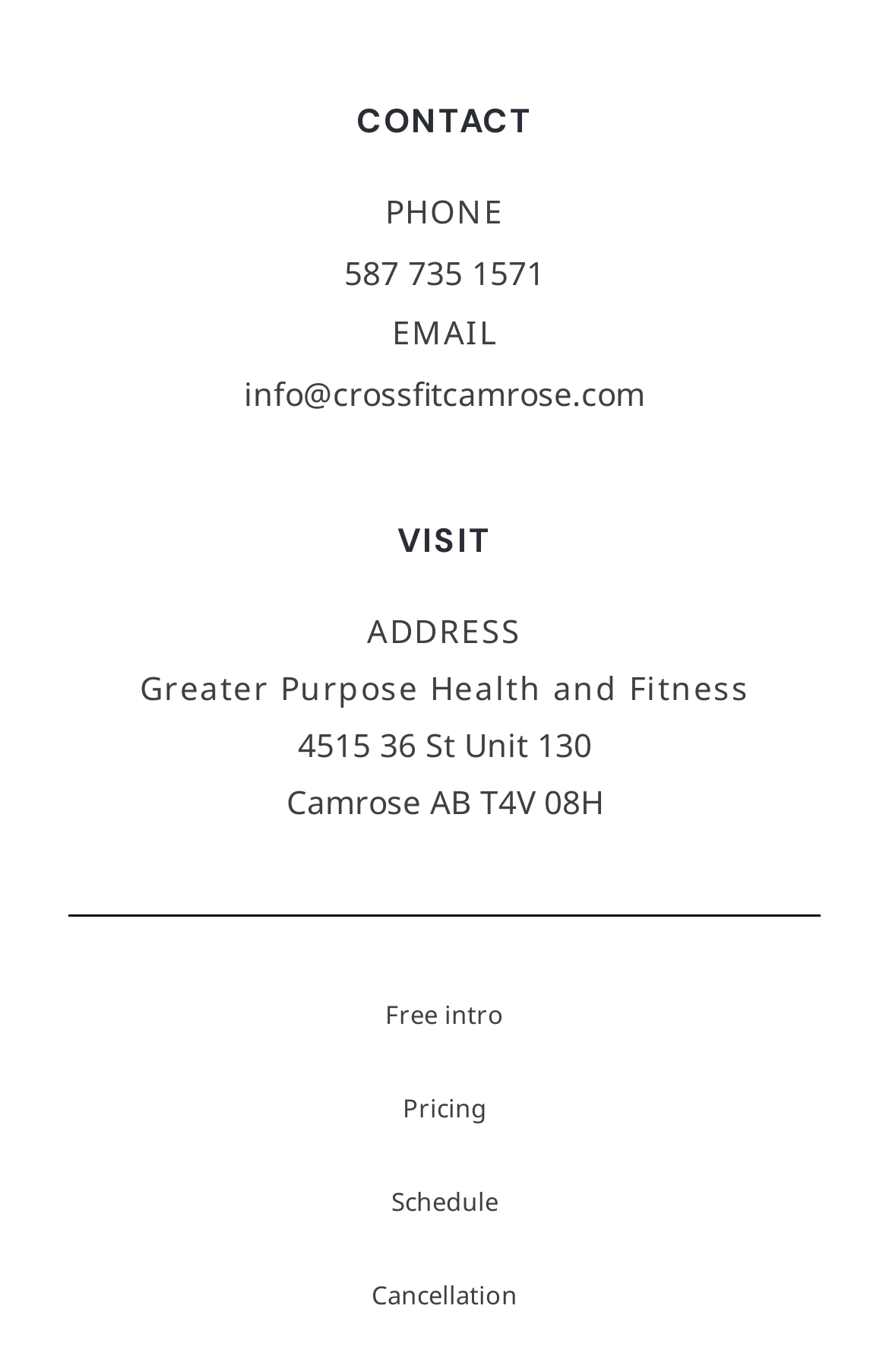What is the address of Greater Purpose Health and Fitness?
Refer to the screenshot and respond with a concise word or phrase.

4515 36 St Unit 130 Camrose AB T4V 08H